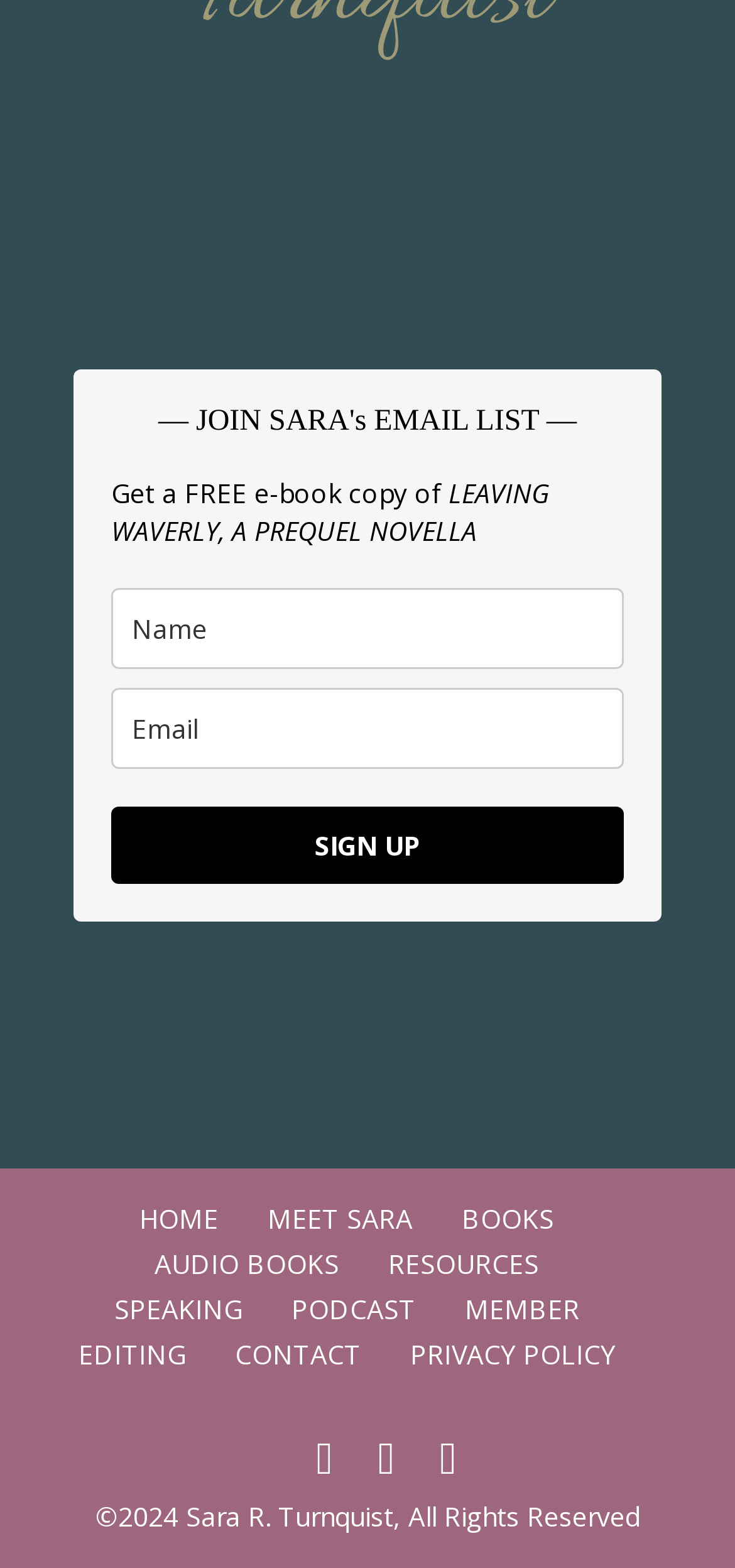What is the purpose of the 'SIGN UP' button?
Give a detailed response to the question by analyzing the screenshot.

The 'SIGN UP' button is used to join the author's email list, which will provide users with a free e-book copy of 'LEAVING WAVERLY, A PREQUEL NOVELLA'.